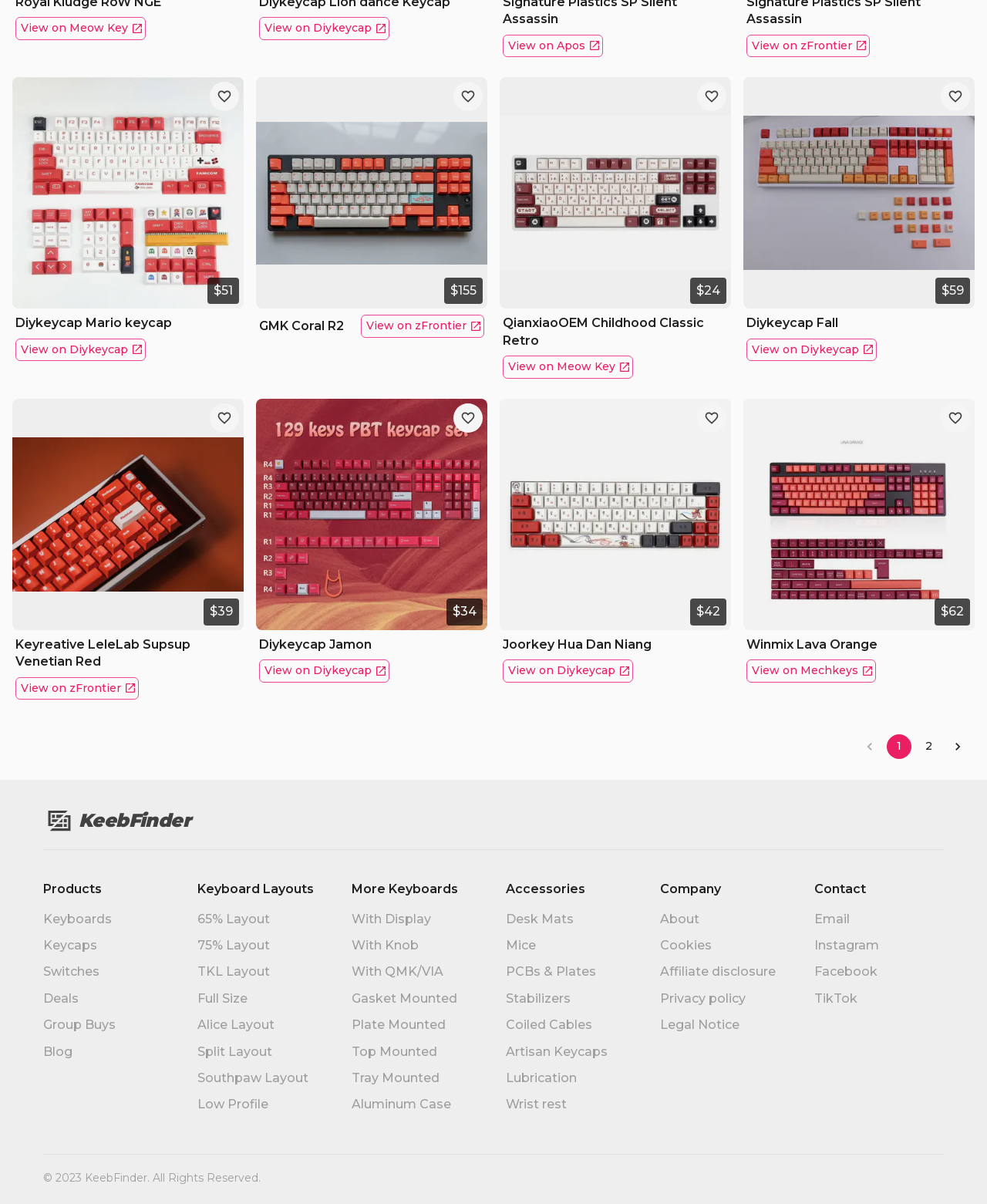Pinpoint the bounding box coordinates of the clickable area needed to execute the instruction: "Check the 'Recent Posts' section". The coordinates should be specified as four float numbers between 0 and 1, i.e., [left, top, right, bottom].

None